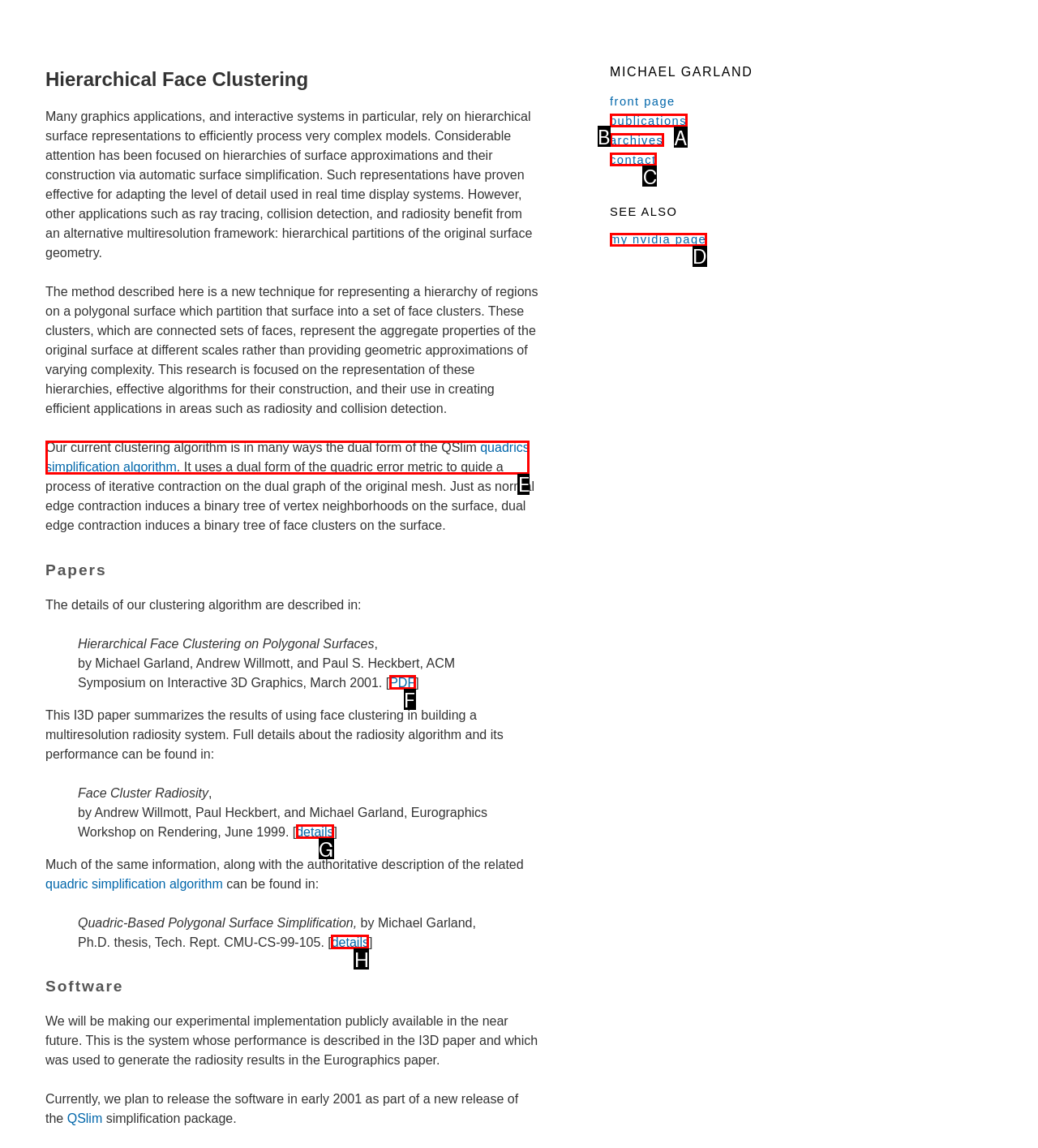Tell me which one HTML element best matches the description: quadrics simplification algorithm Answer with the option's letter from the given choices directly.

E